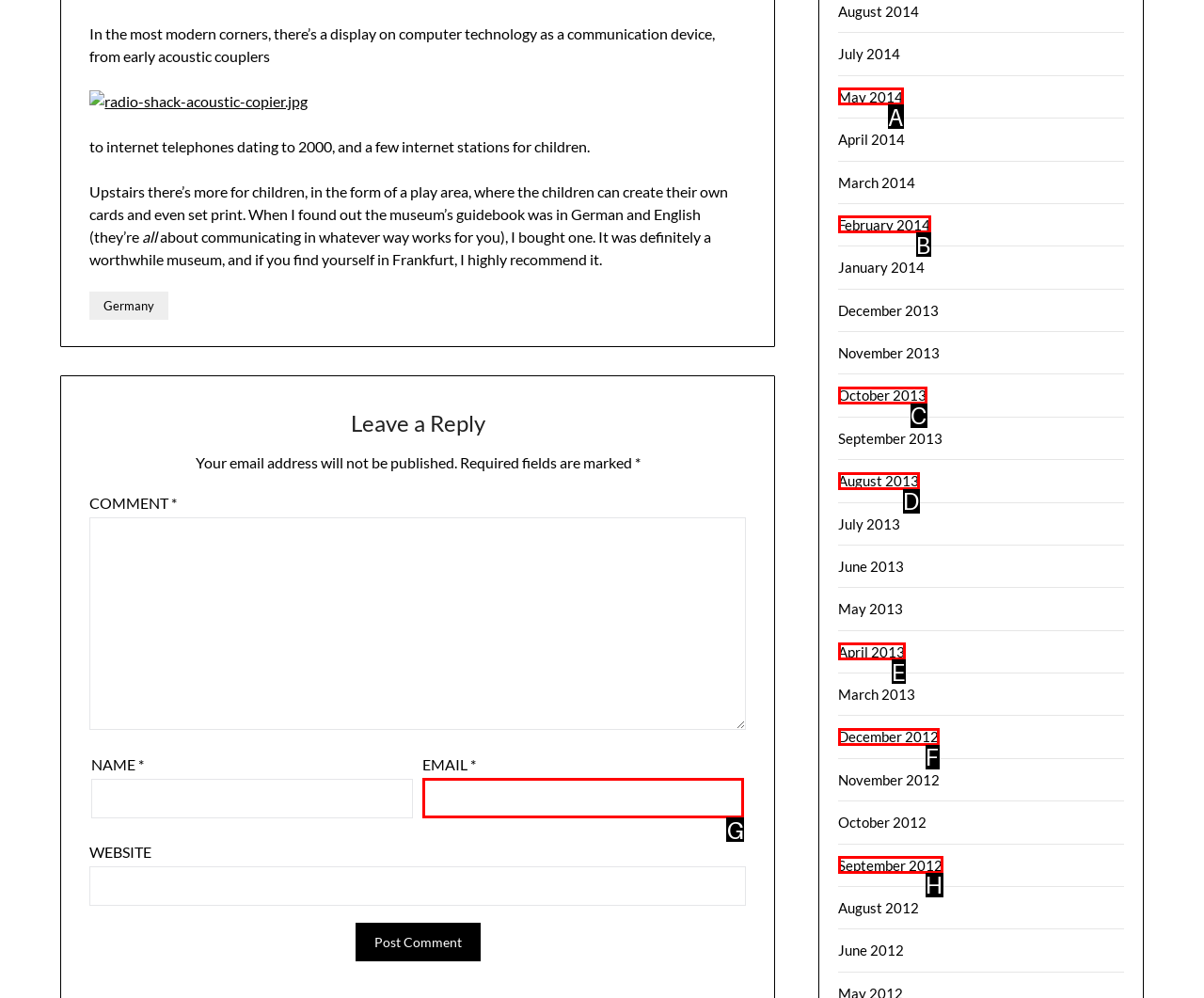Determine which HTML element best suits the description: parent_node: EMAIL * aria-describedby="email-notes" name="email". Reply with the letter of the matching option.

G